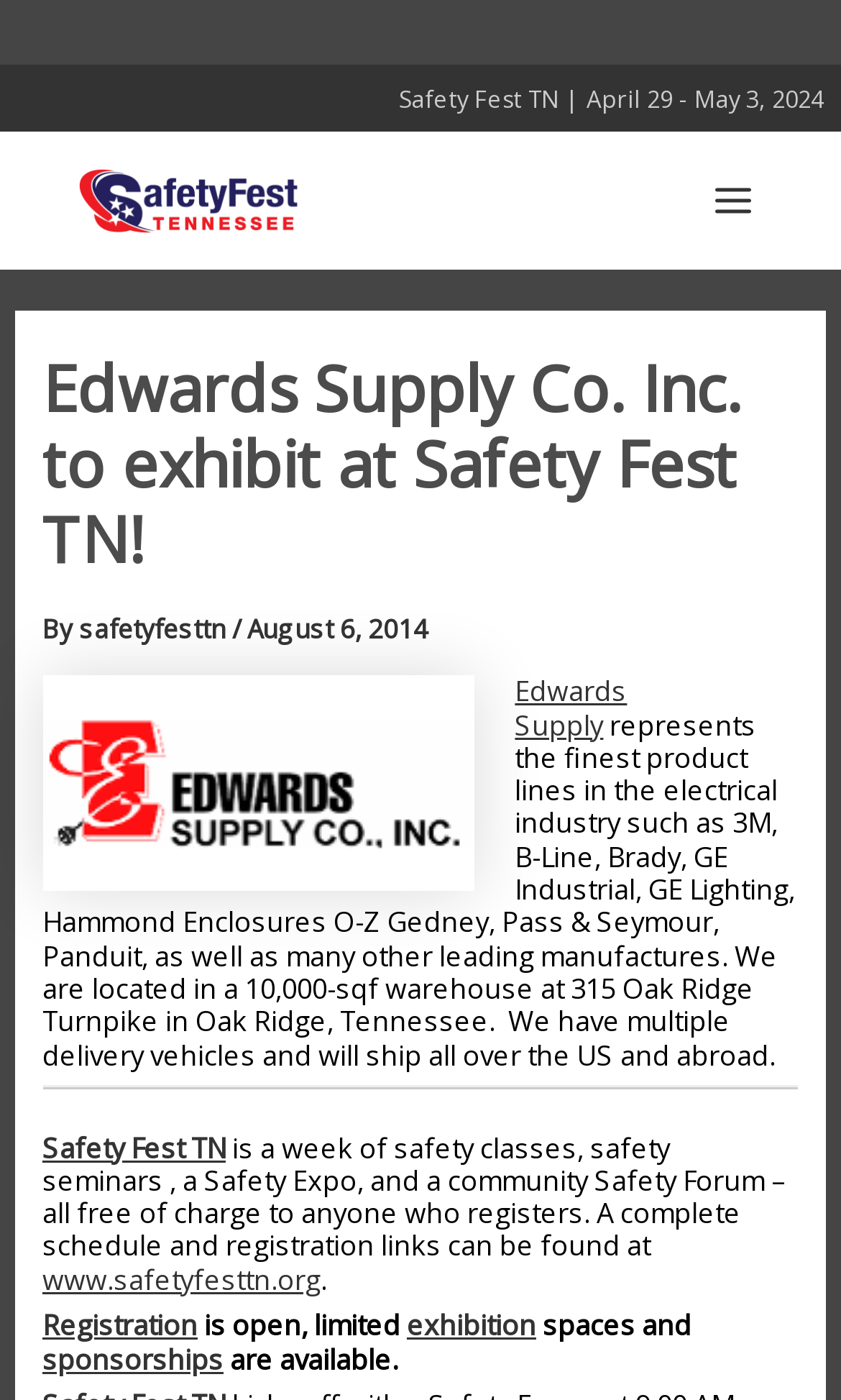Find the bounding box coordinates for the element that must be clicked to complete the instruction: "Register for Safety Fest TN". The coordinates should be four float numbers between 0 and 1, indicated as [left, top, right, bottom].

[0.05, 0.933, 0.235, 0.961]